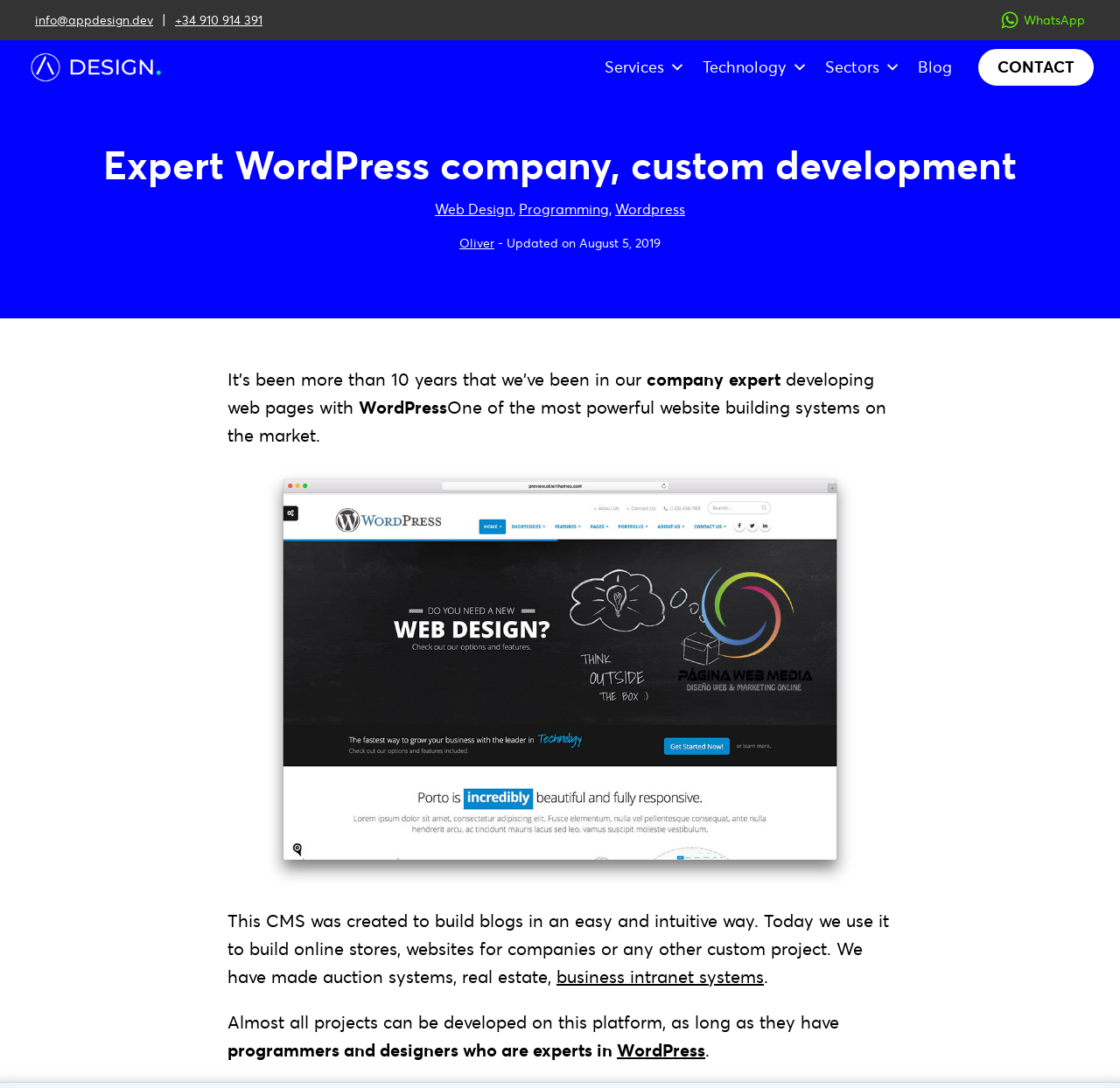What is the date of the last update?
Please provide an in-depth and detailed response to the question.

The date of the last update is obtained from the text 'Updated on August 5, 2019' located below the company name.